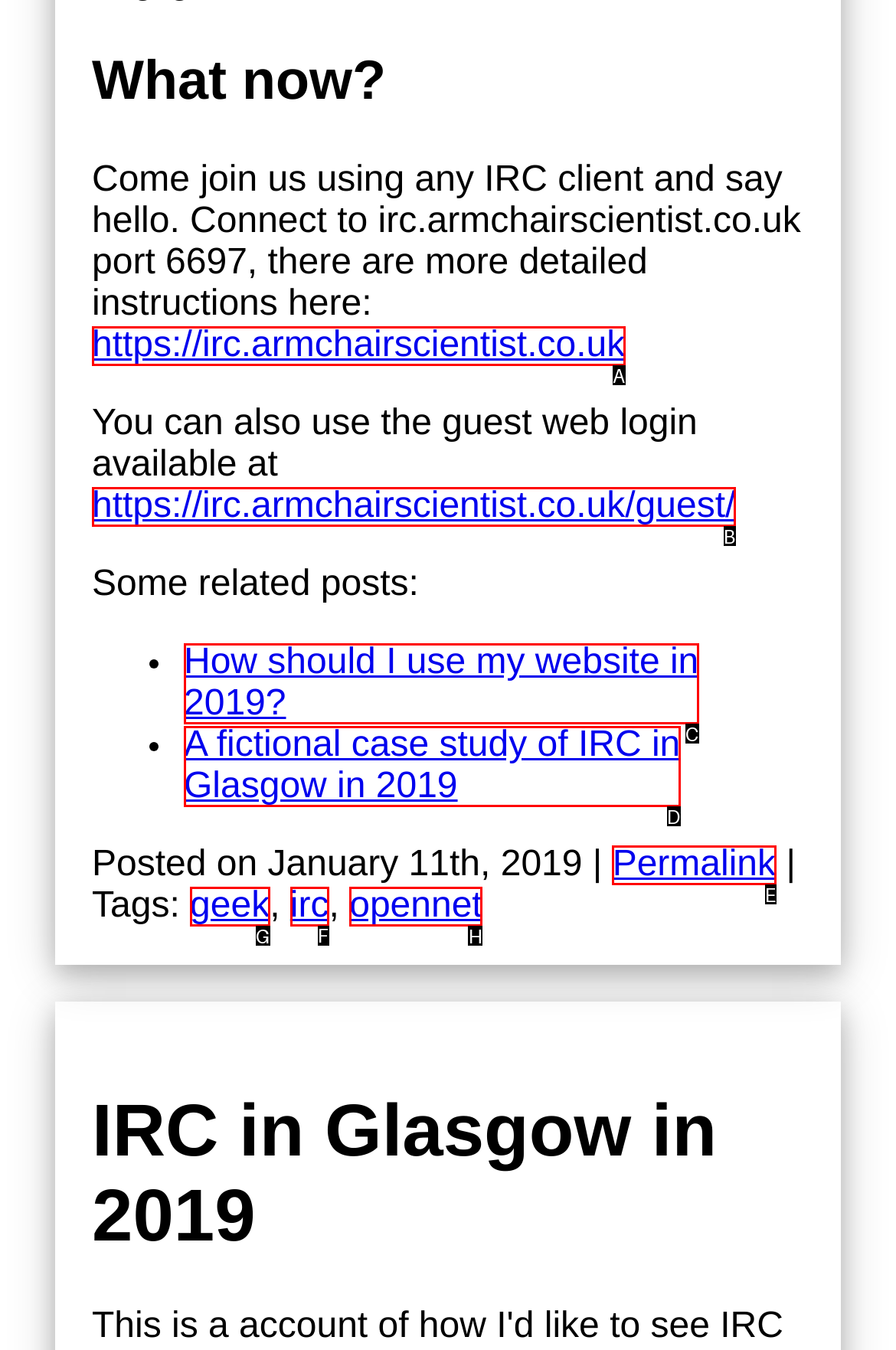Please indicate which HTML element to click in order to fulfill the following task: Explore the tag about irc Respond with the letter of the chosen option.

F